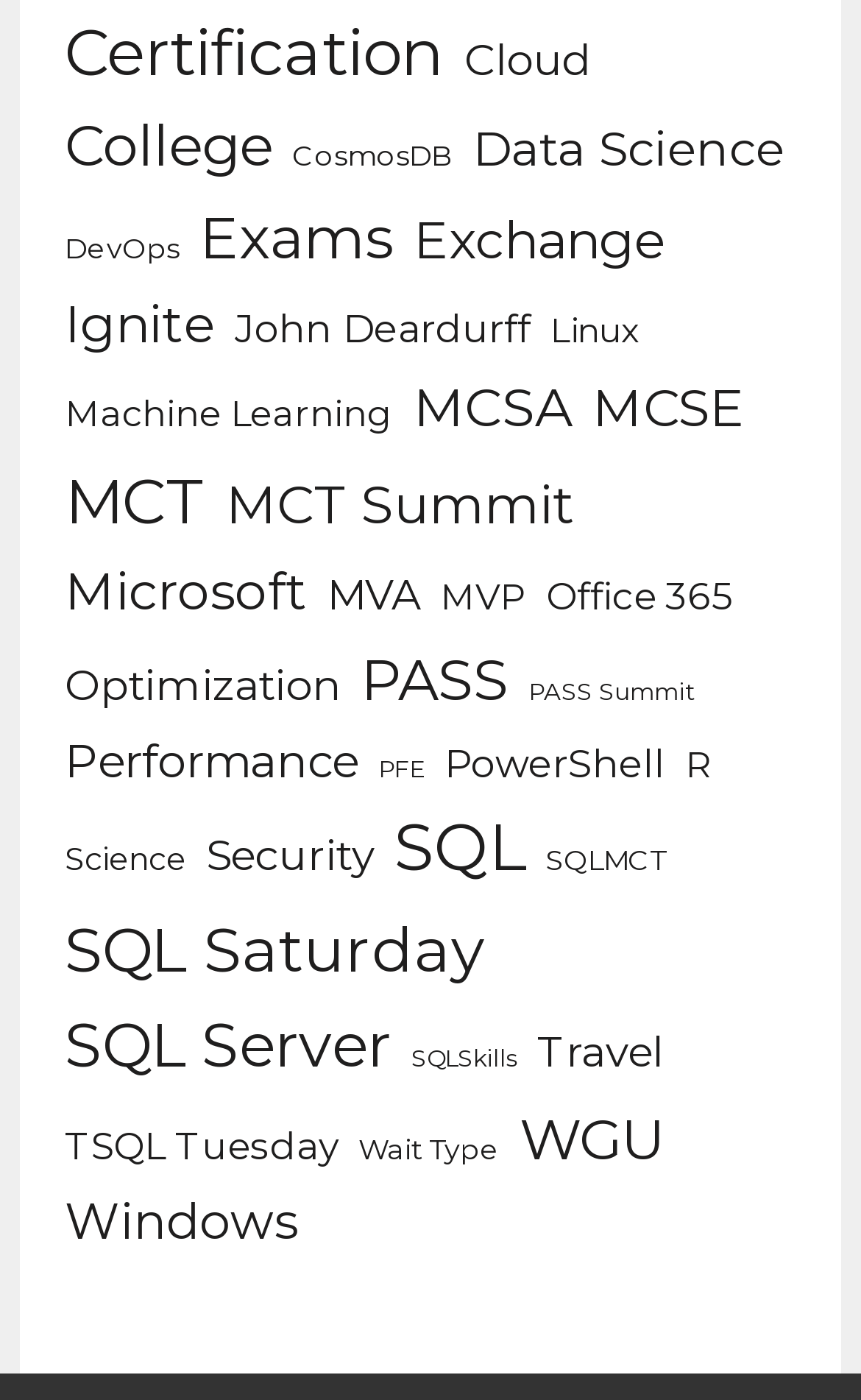Locate the bounding box coordinates of the clickable area needed to fulfill the instruction: "Explore Data Science".

[0.549, 0.08, 0.911, 0.134]